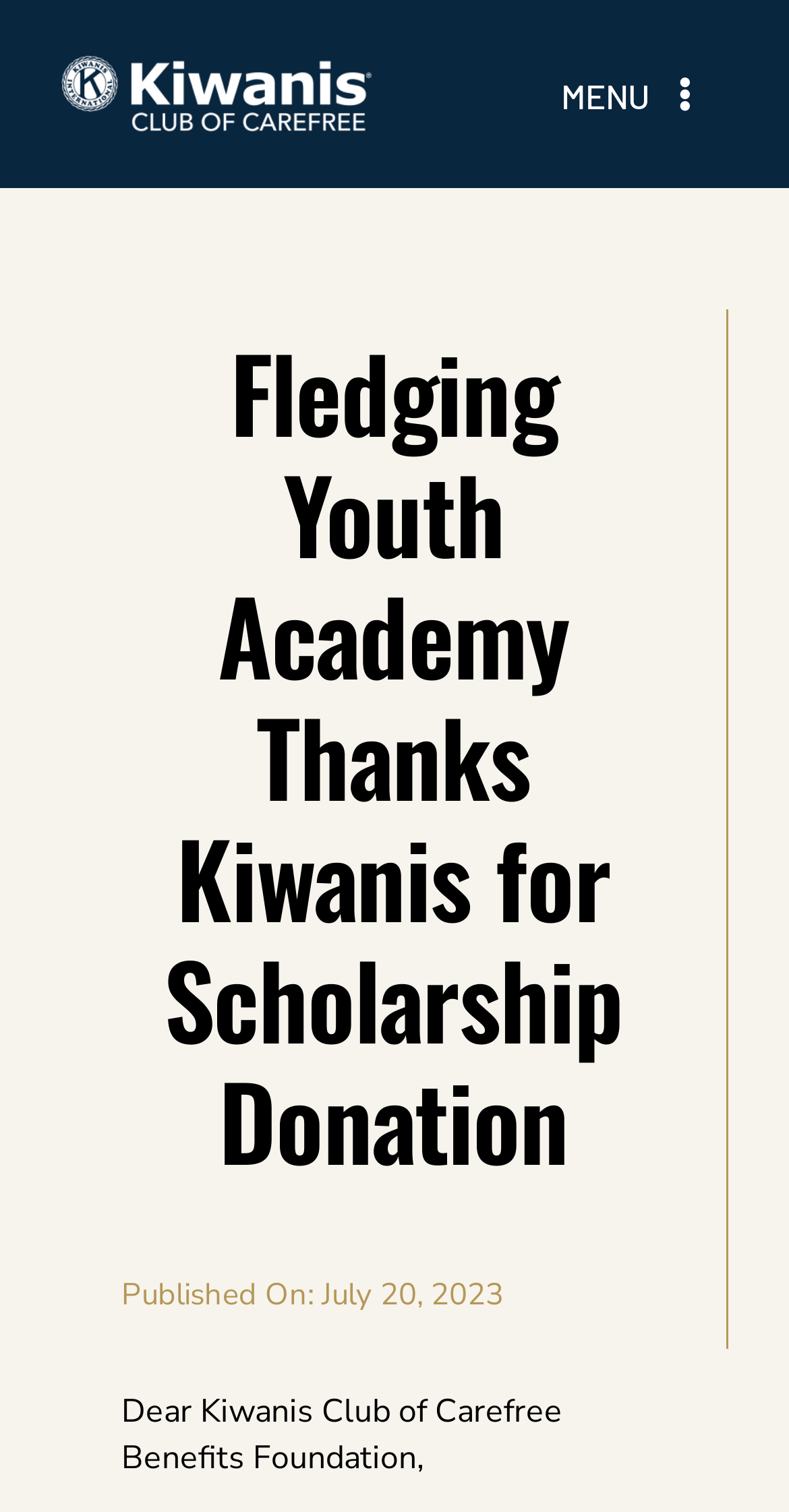Please identify the bounding box coordinates of the area that needs to be clicked to fulfill the following instruction: "Click the Kiwanis Club of Carefree logo."

[0.064, 0.025, 0.483, 0.055]